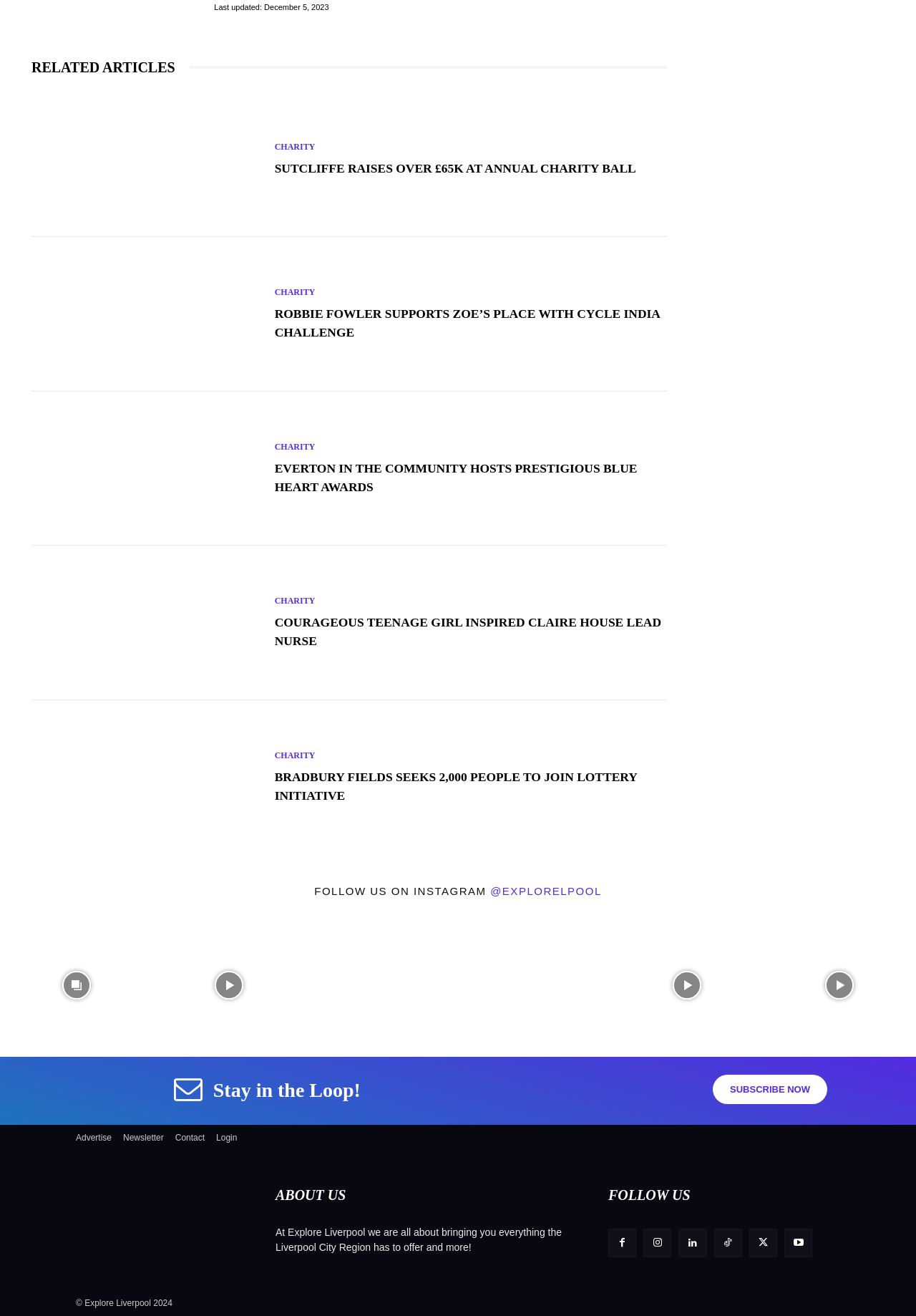Can you find the bounding box coordinates for the element that needs to be clicked to execute this instruction: "Follow Explore Liverpool on Instagram"? The coordinates should be given as four float numbers between 0 and 1, i.e., [left, top, right, bottom].

[0.343, 0.672, 0.535, 0.682]